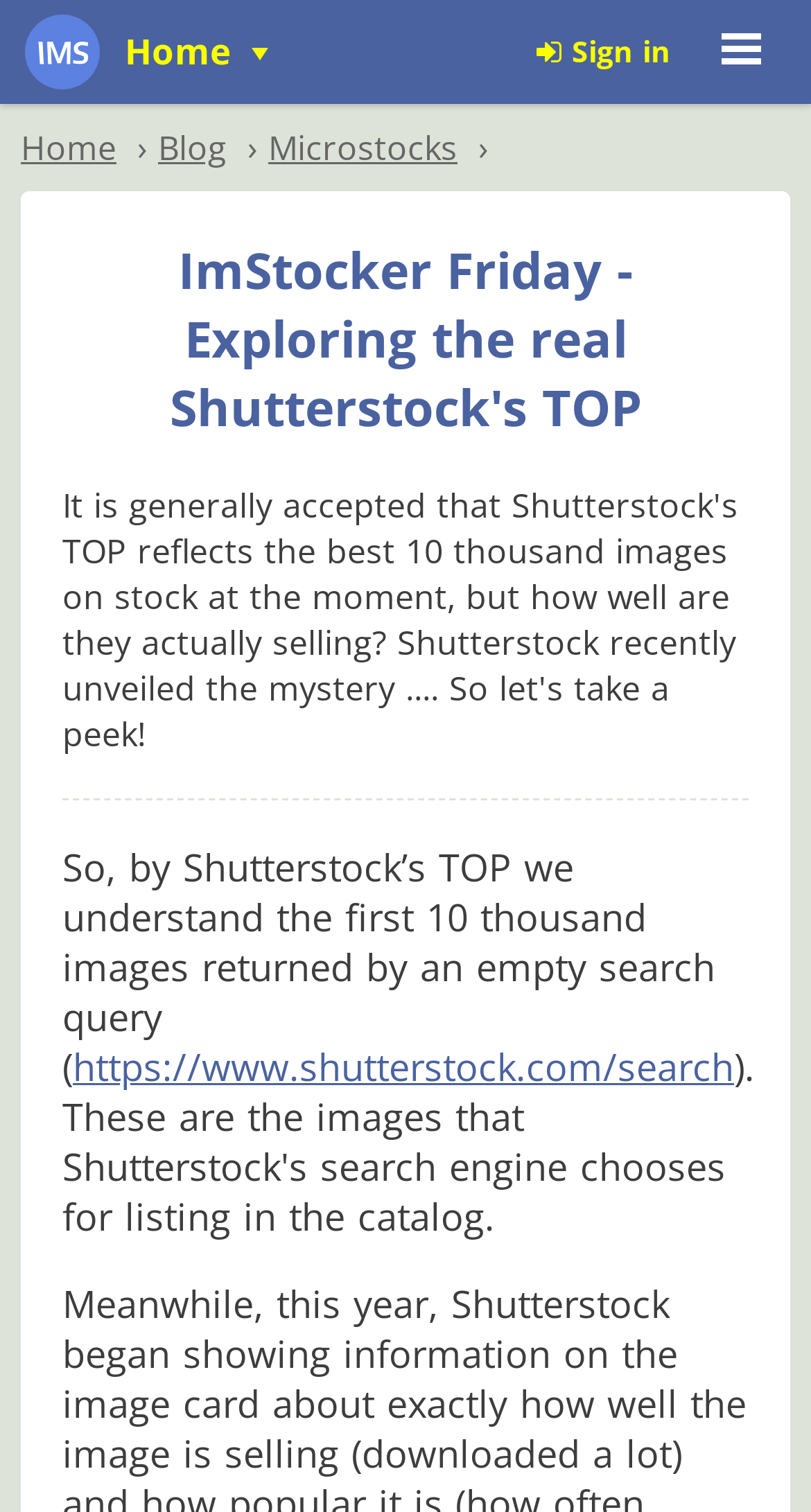Please respond in a single word or phrase: 
What is the text of the first link on the webpage?

ImStocker Friday